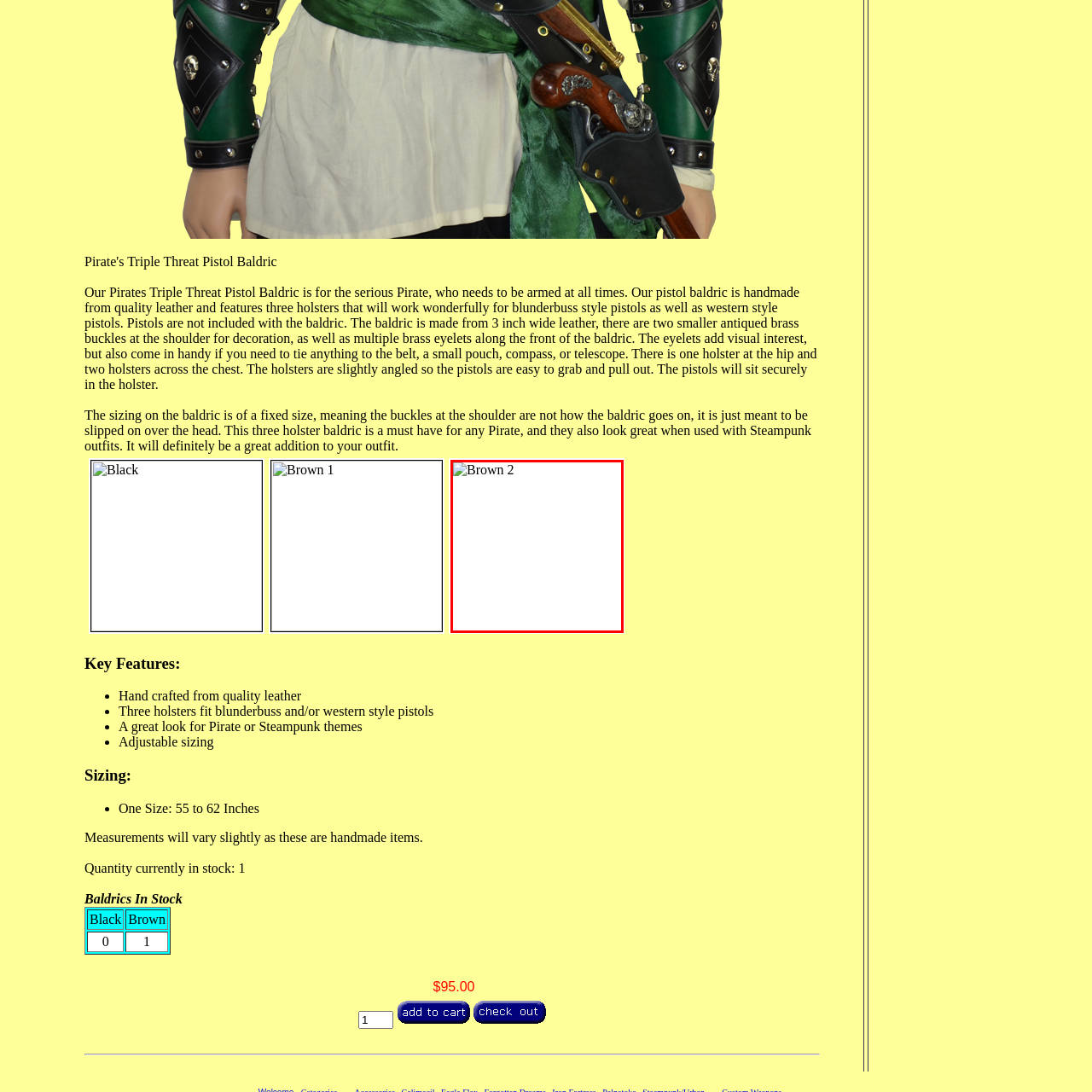Direct your attention to the area enclosed by the green rectangle and deliver a comprehensive answer to the subsequent question, using the image as your reference: 
How many holsters can the baldric accommodate?

According to the caption, the baldric is designed to hold three holsters, which can accommodate both blunderbuss and western-style pistols.